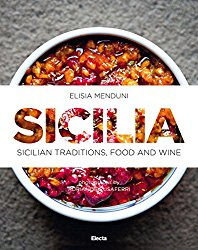What is the subject of the cookbook?
Kindly give a detailed and elaborate answer to the question.

The cookbook is an invitation to explore the island's rich food culture, from urban cuisine to home-cooked traditional meals, and serves as a celebration of its regional specialties, which implies that the subject of the cookbook is Sicilian food culture.